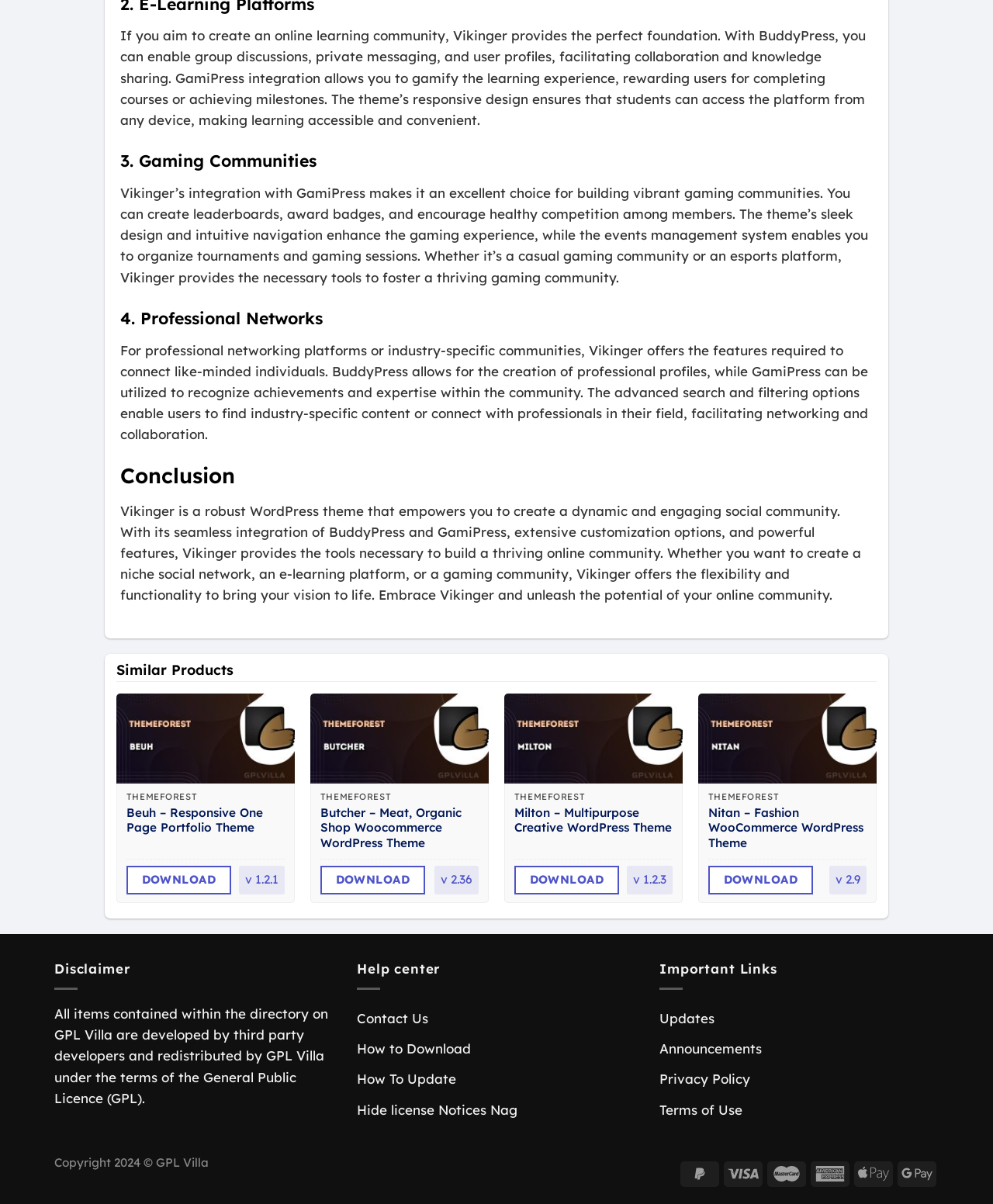What is the benefit of Vikinger's responsive design?
Use the information from the image to give a detailed answer to the question.

The webpage states that Vikinger's responsive design ensures that students can access the platform from any device, making learning accessible and convenient, regardless of the device used.